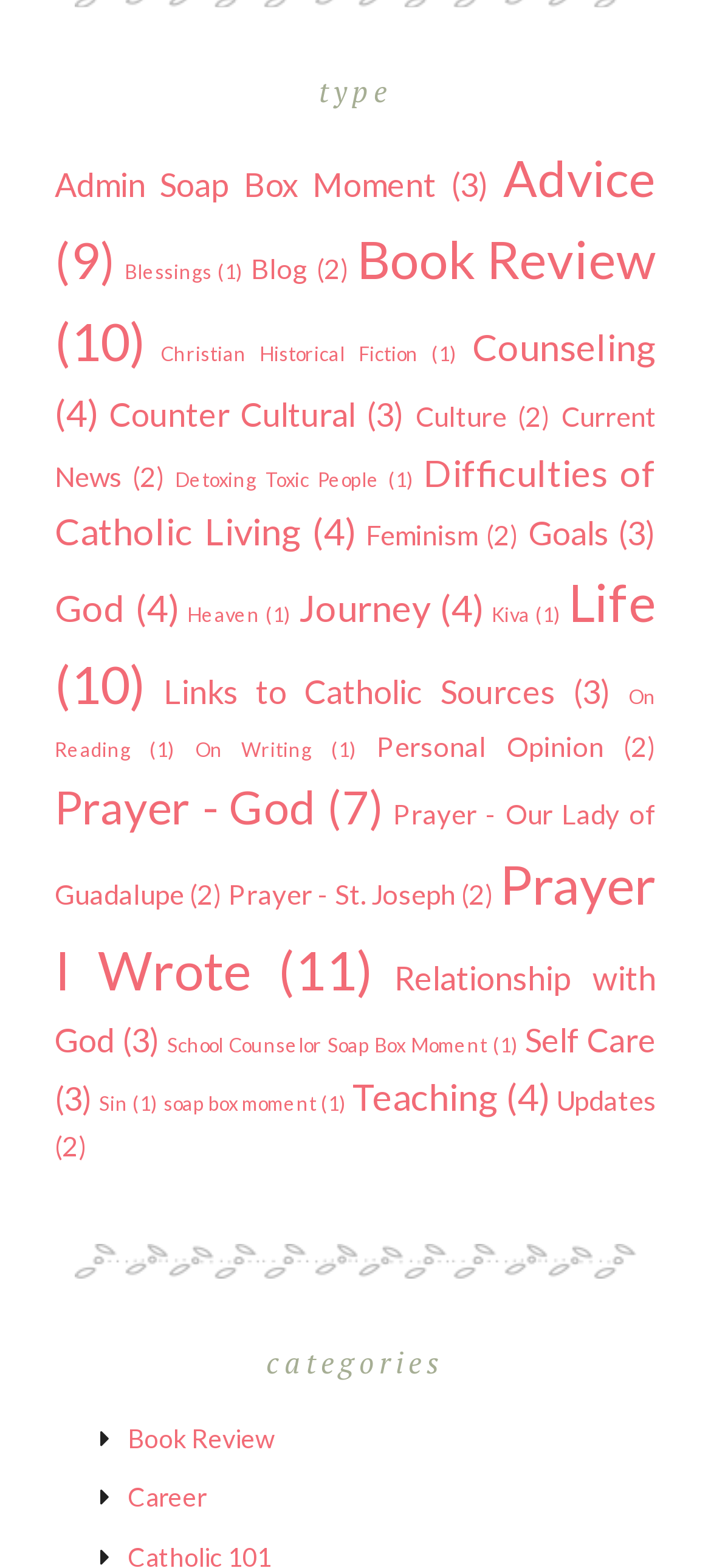Determine the bounding box coordinates of the clickable element to achieve the following action: 'Check out Updates'. Provide the coordinates as four float values between 0 and 1, formatted as [left, top, right, bottom].

[0.077, 0.691, 0.923, 0.741]